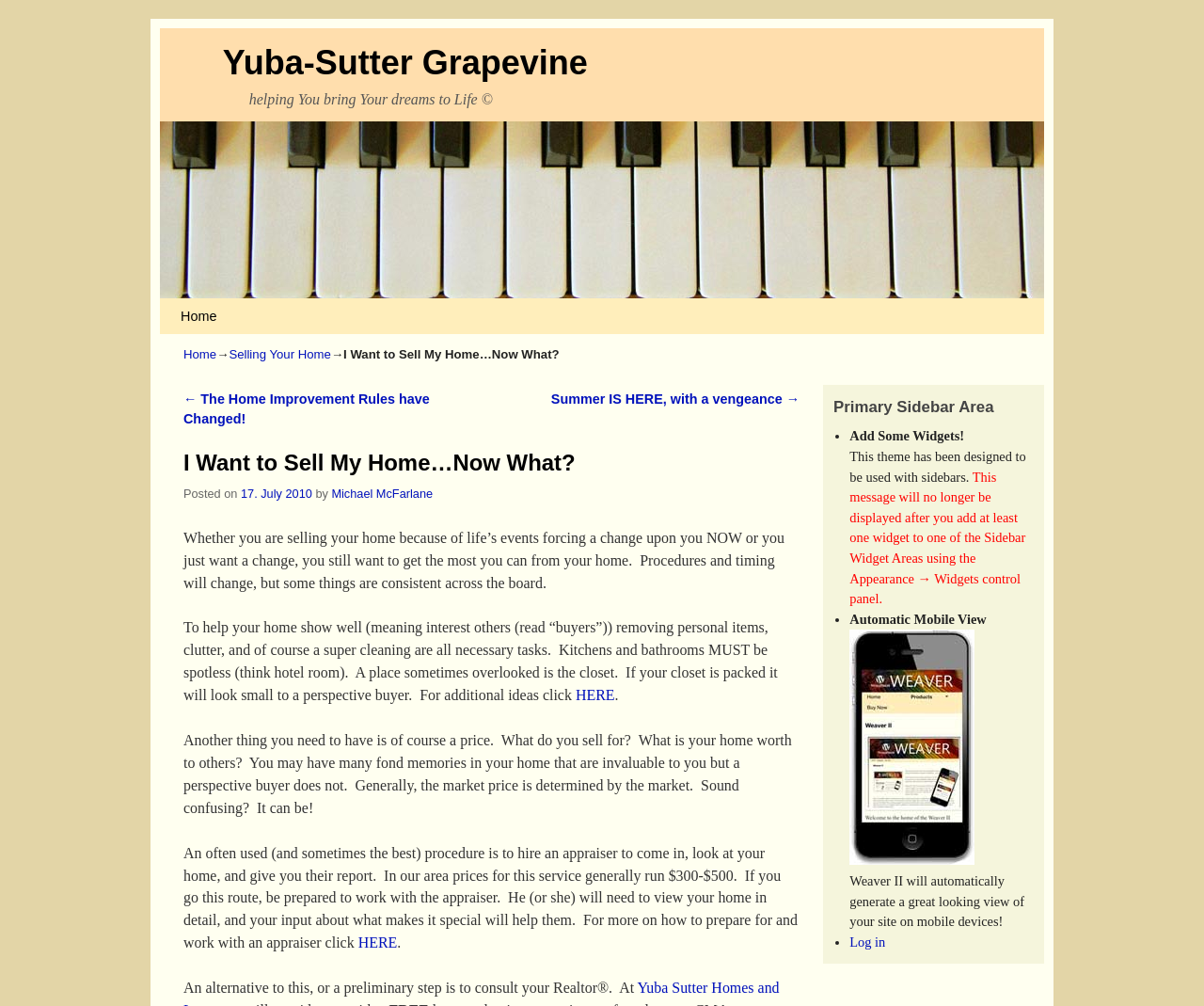Determine the bounding box coordinates for the clickable element required to fulfill the instruction: "Reply to this post". Provide the coordinates as four float numbers between 0 and 1, i.e., [left, top, right, bottom].

None